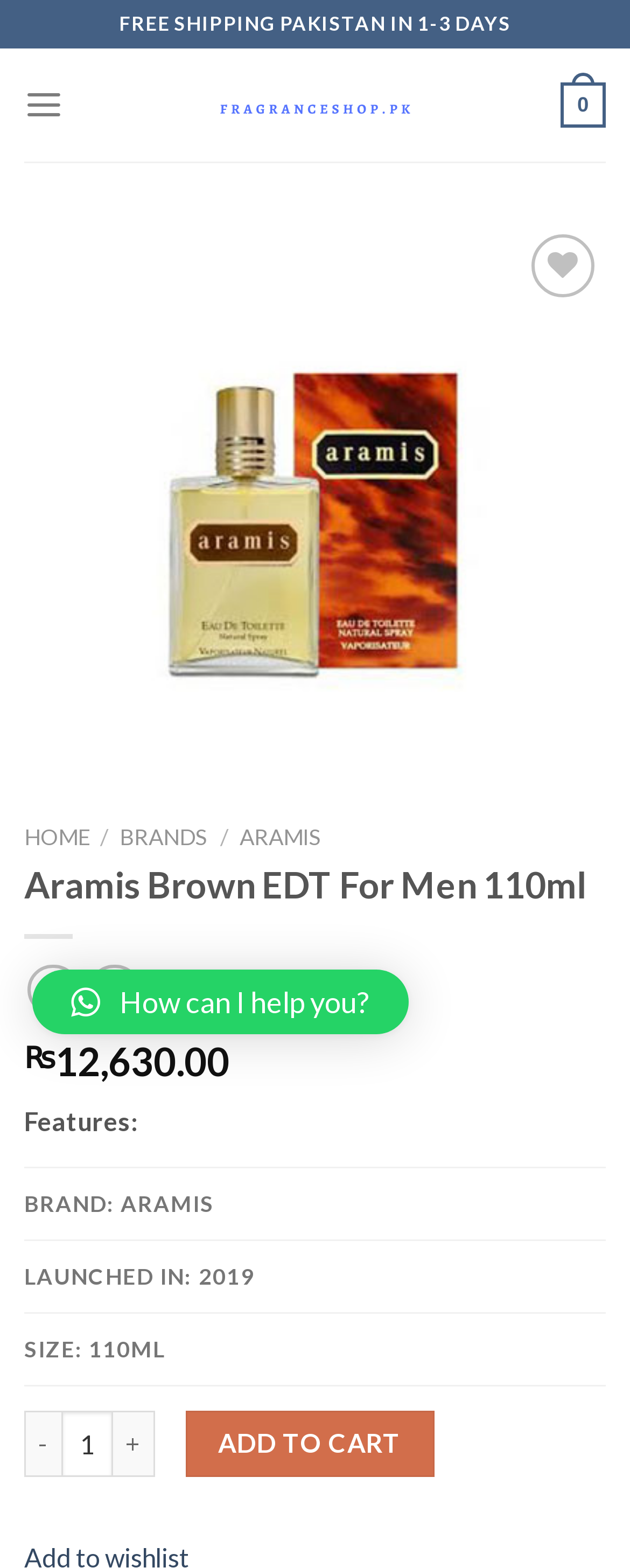Answer with a single word or phrase: 
What is the size of the product?

110ML